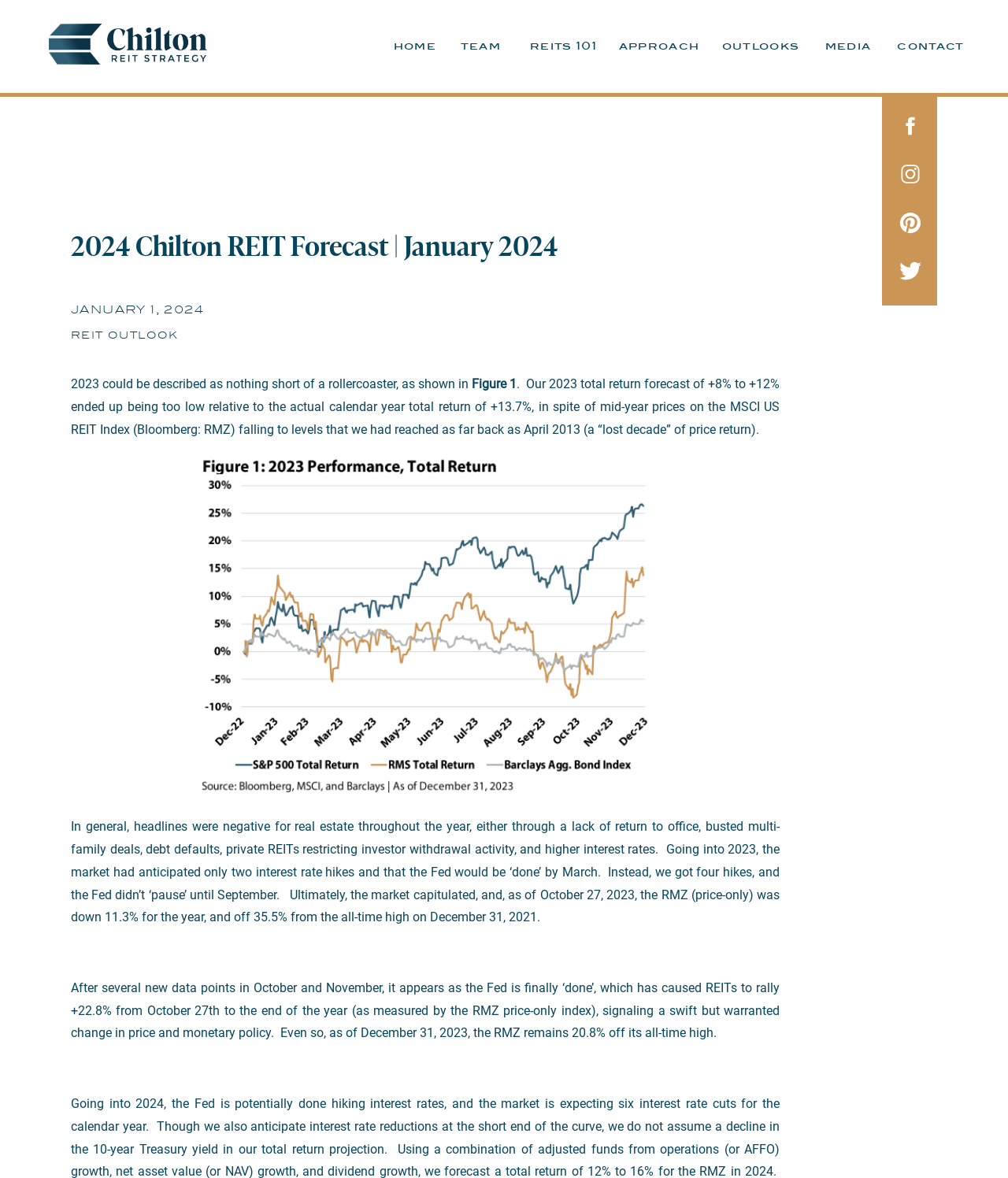Show the bounding box coordinates for the element that needs to be clicked to execute the following instruction: "Click on the 'contact' link". Provide the coordinates in the form of four float numbers between 0 and 1, i.e., [left, top, right, bottom].

[0.879, 0.031, 0.968, 0.044]